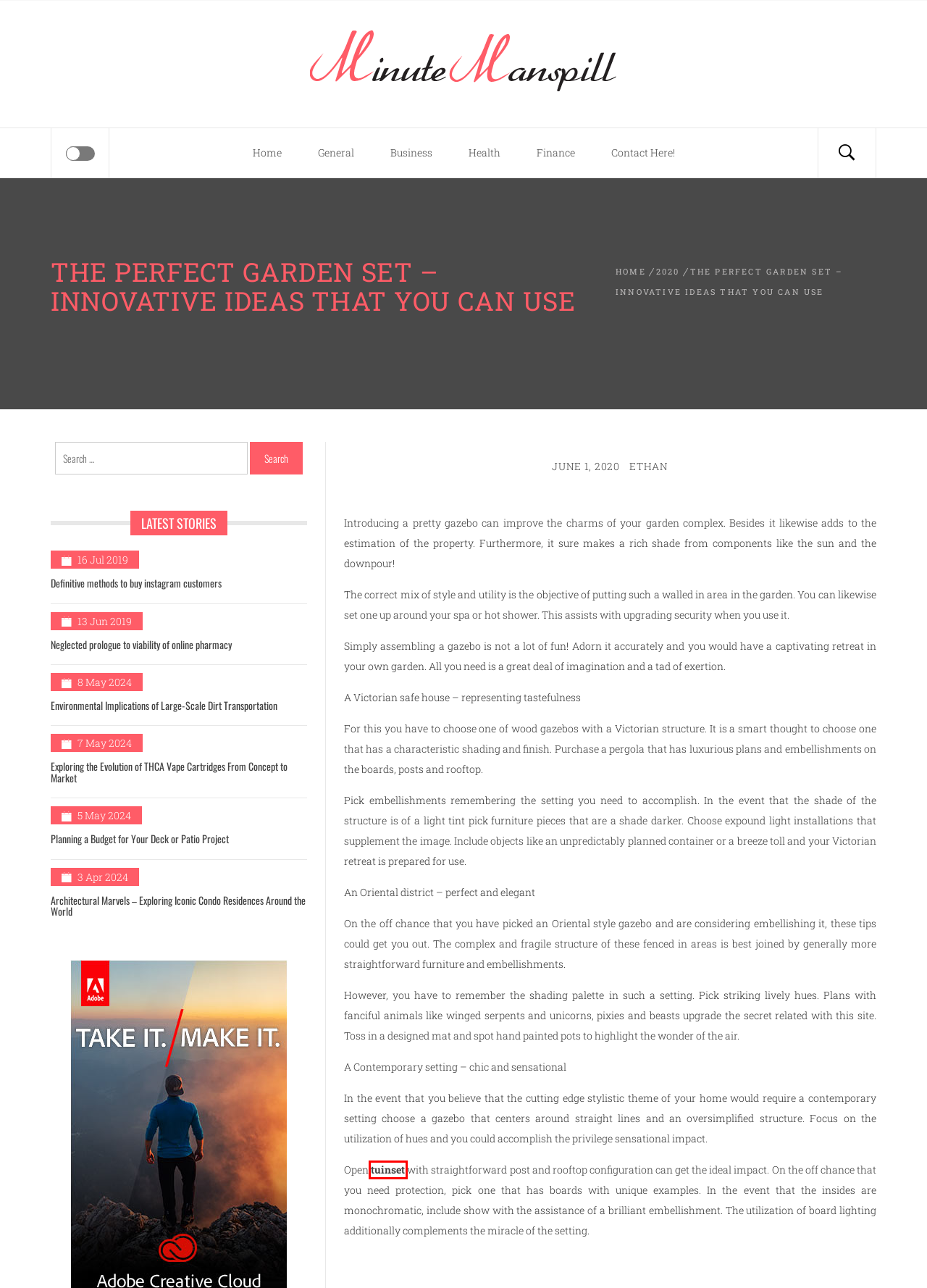Given a webpage screenshot with a UI element marked by a red bounding box, choose the description that best corresponds to the new webpage that will appear after clicking the element. The candidates are:
A. Contact Here! – Minute Manspill
B. 2020 – Minute Manspill
C. Definitive methods to buy instagram customers – Minute Manspill
D. Neglected prologue to viability of online pharmacy – Minute Manspill
E. Planning a Budget for Your Deck or Patio Project – Minute Manspill
F. Tuinmeubelen kopen? | Tuincentrum De Boet
G. Environmental Implications of Large-Scale Dirt Transportation – Minute Manspill
H. Architectural Marvels – Exploring Iconic Condo Residences Around the World – Minute Manspill

F